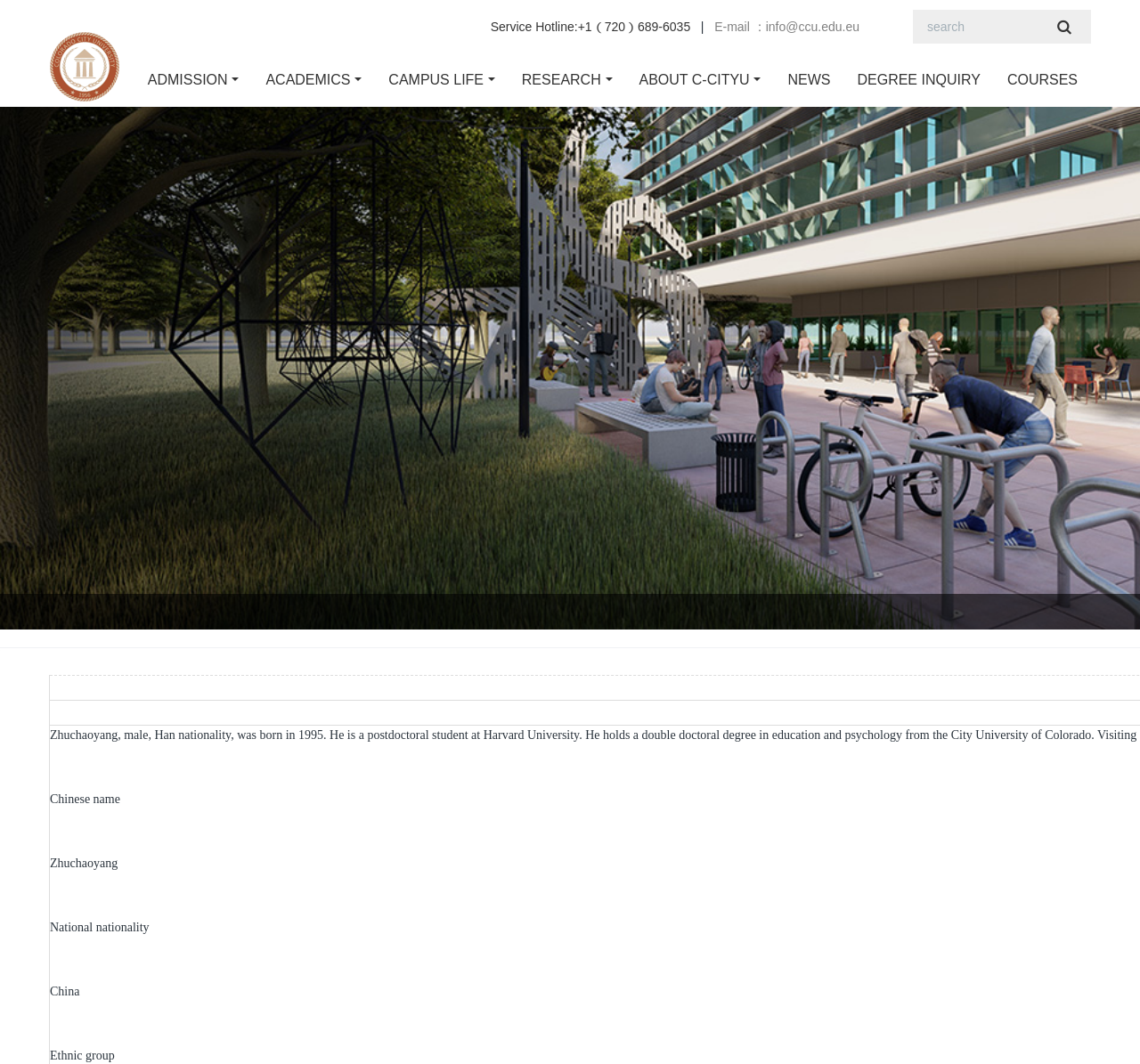Generate a thorough caption that explains the contents of the webpage.

The webpage is about Colorado City University. At the top, there is a header section that spans the entire width of the page. Within this section, there is a company logo on the left side, a search box on the right side, and a button next to the search box. Below the logo, there is a service hotline number and an email address.

Below the header section, there is a navigation menu that consists of 9 links: ADMISSION, ACADEMICS, CAMPUS LIFE, RESEARCH, ABOUT C-CITYU, NEWS, DEGREE INQUIRY, and COURSES. These links are arranged horizontally and take up the entire width of the page.

Further down, there is a table that occupies most of the page. Within this table, there are three rows of text. The first row has the text "National nationality", the second row has the text "China", and the third row has the text "Ethnic group". These texts are arranged vertically and are positioned near the bottom of the page.